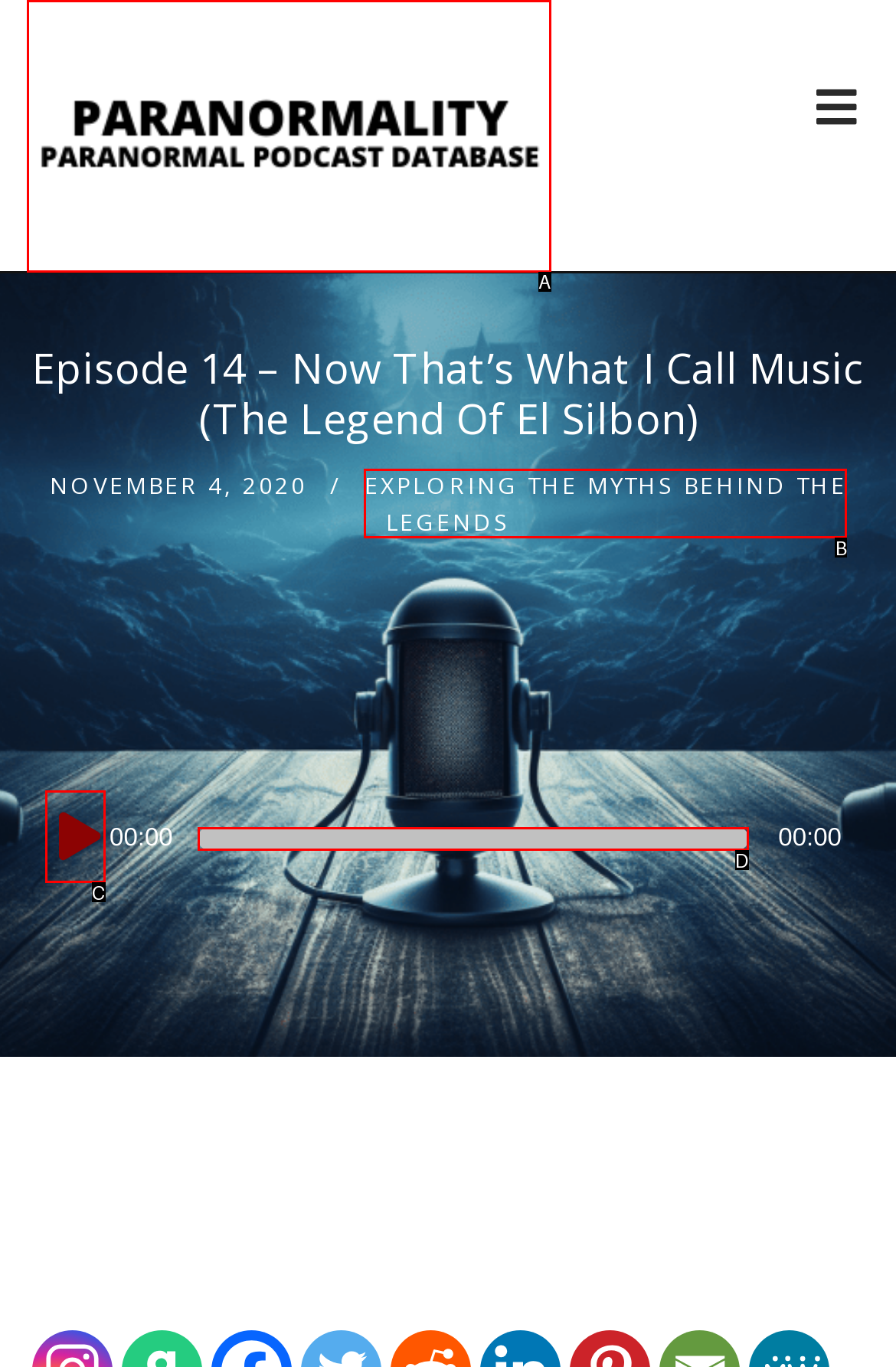Identify the letter of the option that best matches the following description: 00:00. Respond with the letter directly.

D